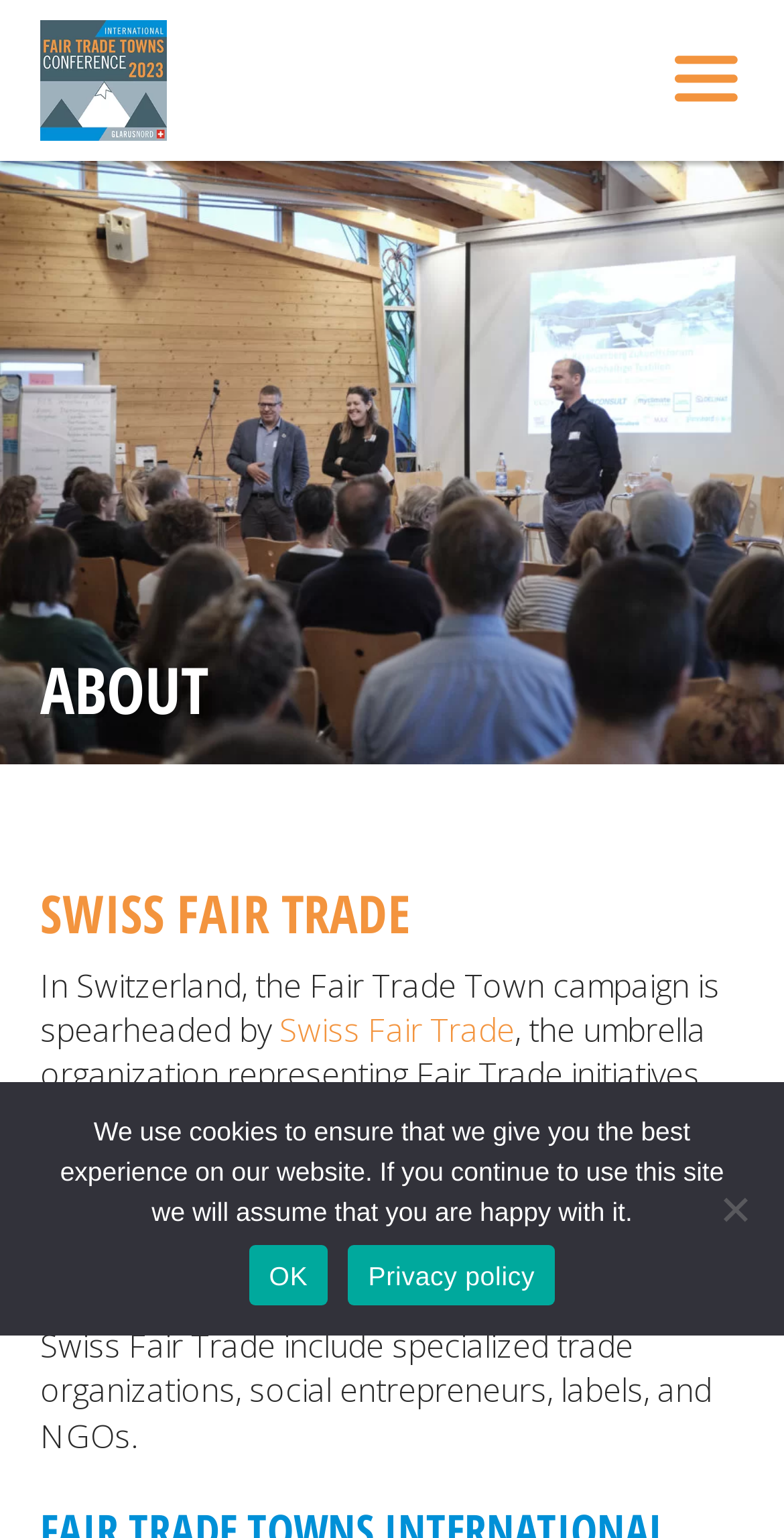What is the location of the 'OK' button on the Cookie Notice dialog?
Give a single word or phrase answer based on the content of the image.

Below the text